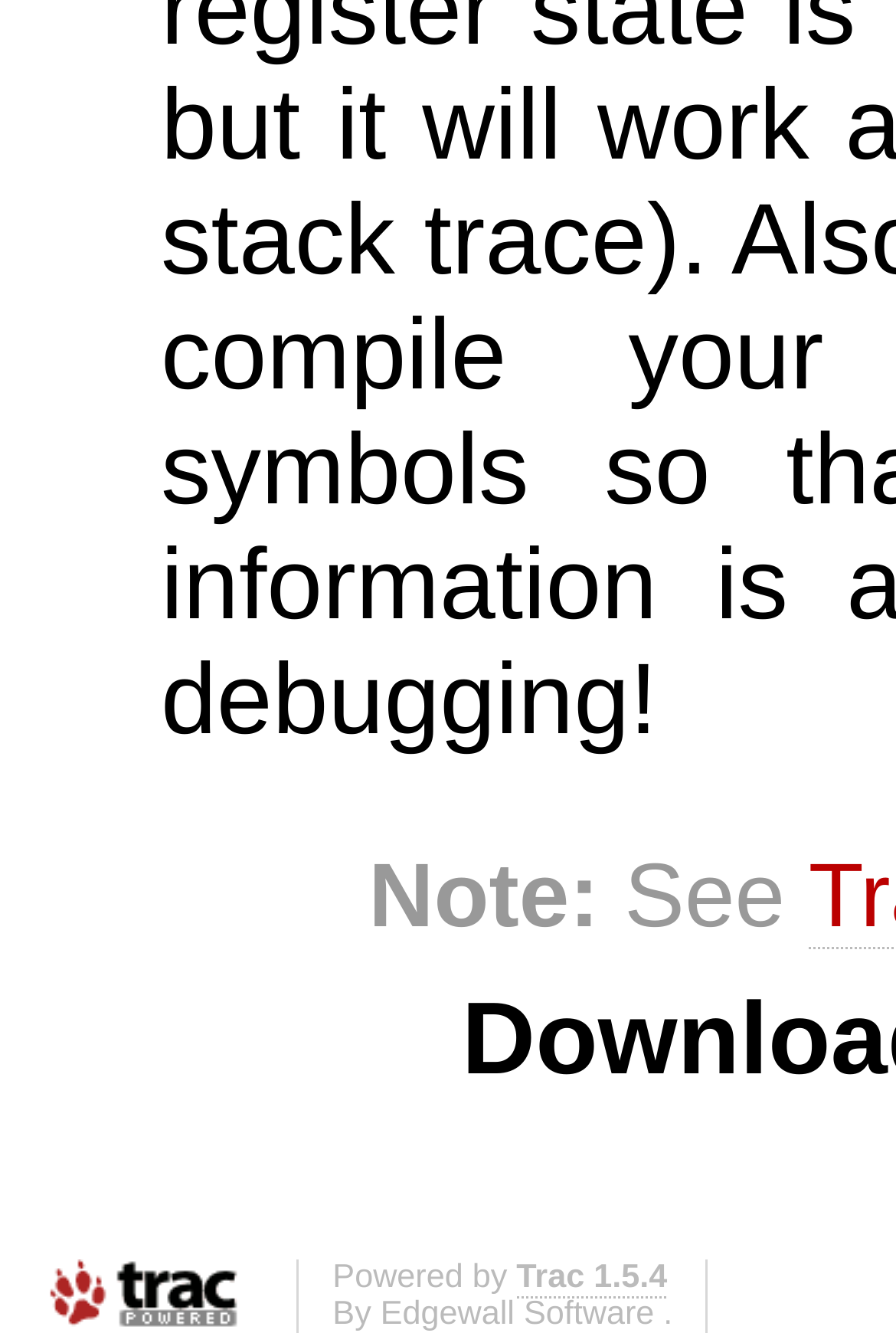What is the text preceding the link to Trac?
Using the information from the image, provide a comprehensive answer to the question.

I found the answer by looking at the bottom of the webpage, where it says 'Powered by' followed by a link to 'Trac 1.5.4', indicating that the text preceding the link to Trac is 'Powered by'.